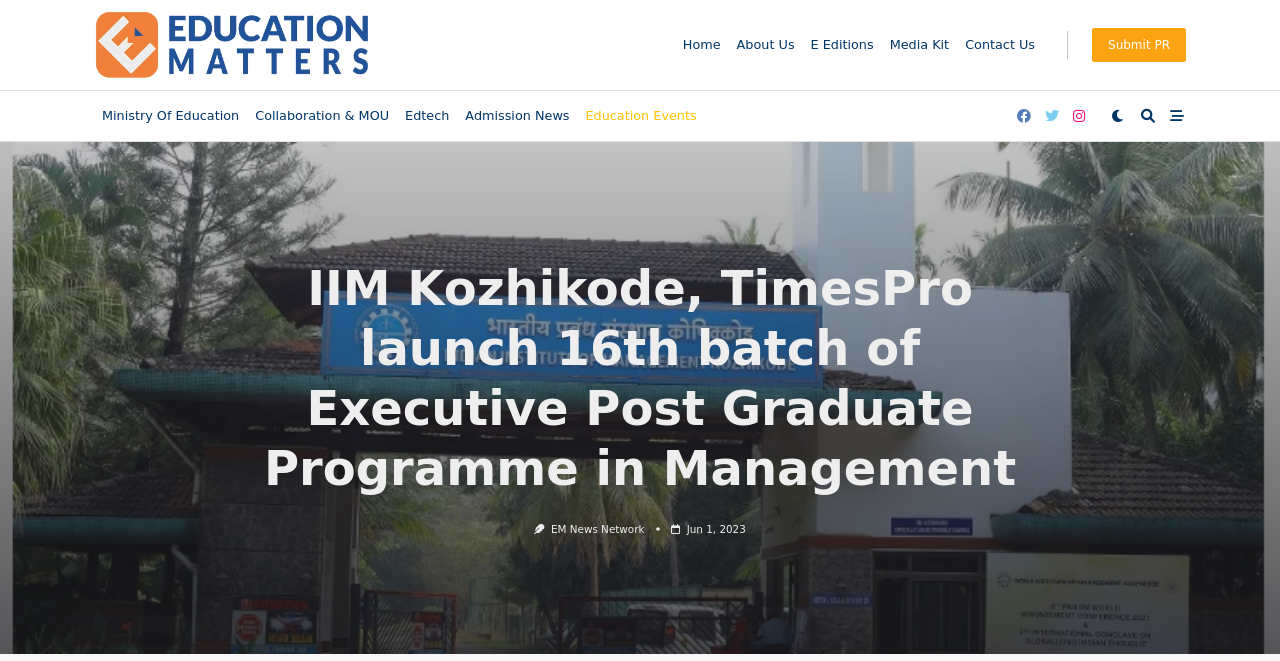Please respond in a single word or phrase: 
What is the name of the magazine?

Education Matters Magazine